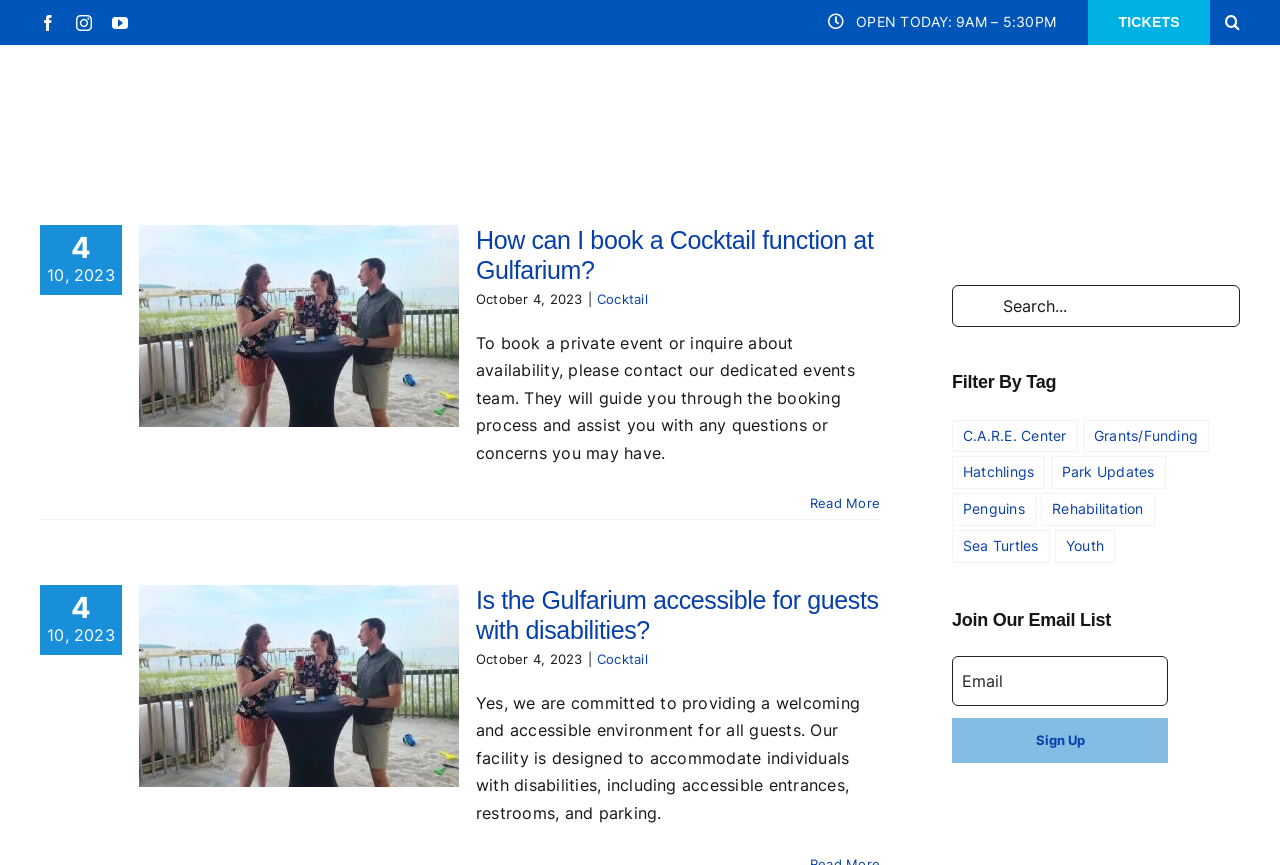Given the element description "Read More" in the screenshot, predict the bounding box coordinates of that UI element.

[0.633, 0.572, 0.688, 0.591]